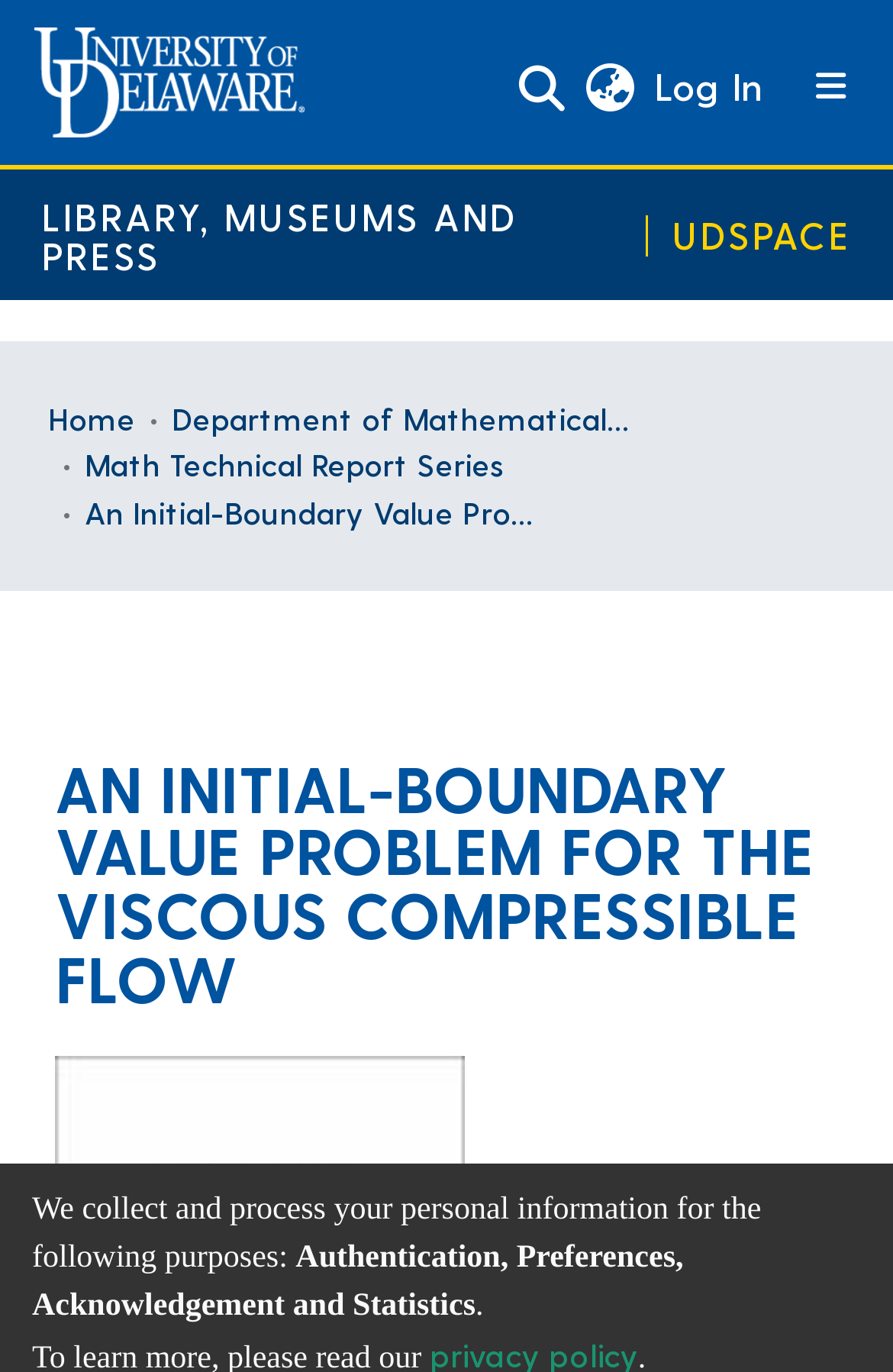Please provide a comprehensive response to the question below by analyzing the image: 
What is the purpose of the text box?

The text box is located within the navigation element and has a description 'Search', indicating that its purpose is to allow users to search for something.